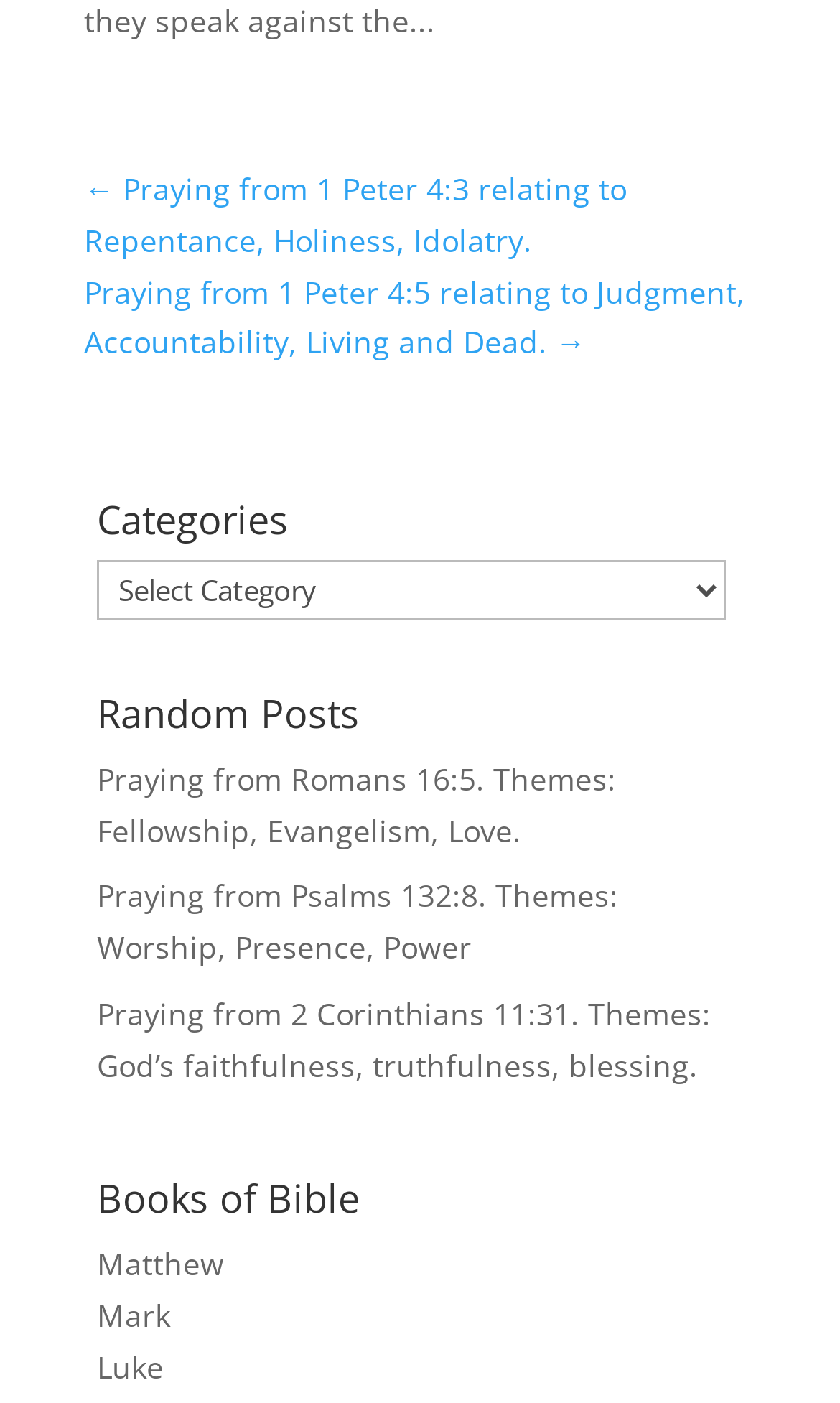Identify the bounding box coordinates for the element you need to click to achieve the following task: "go to previous page". Provide the bounding box coordinates as four float numbers between 0 and 1, in the form [left, top, right, bottom].

[0.1, 0.117, 0.9, 0.19]